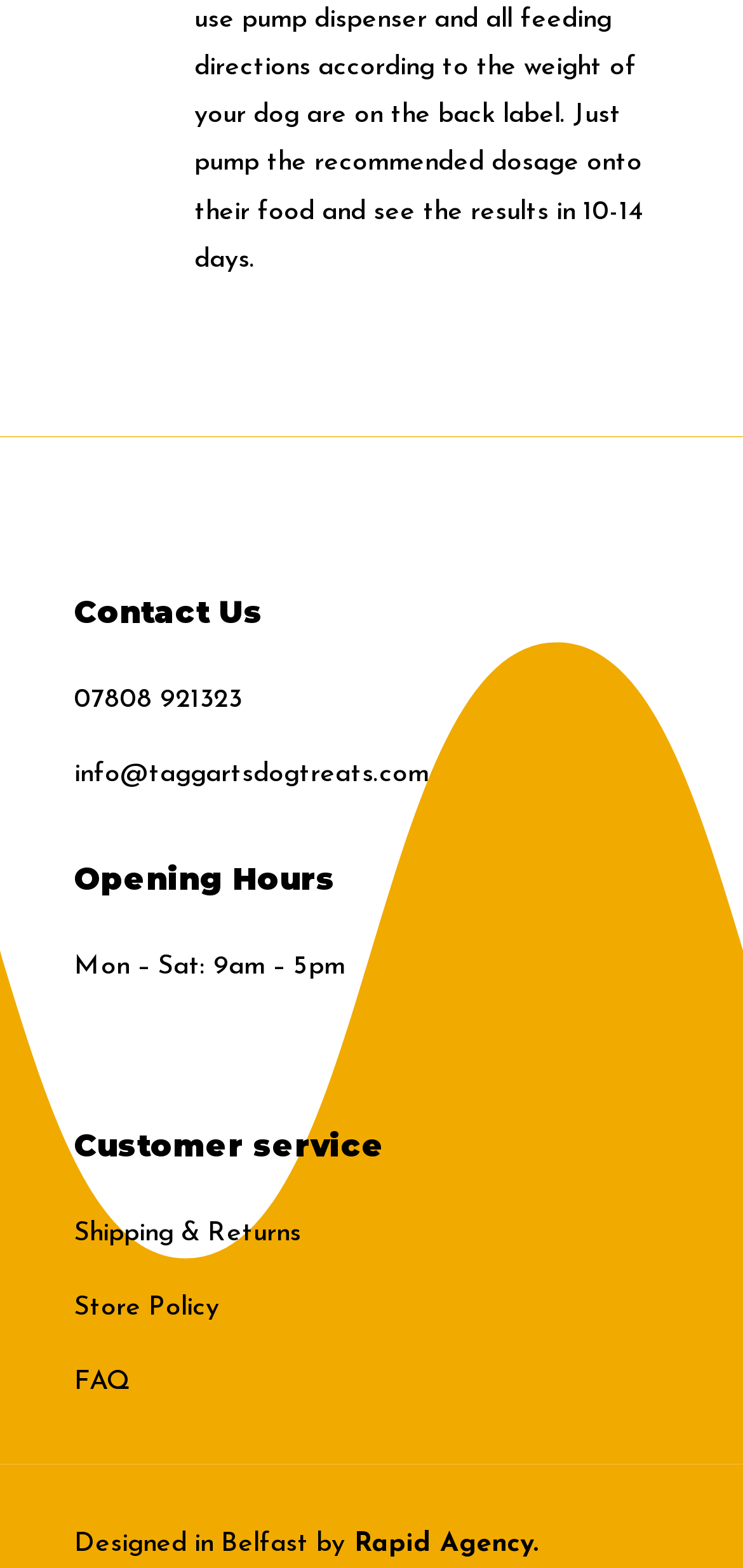Who designed the website?
Provide an in-depth answer to the question, covering all aspects.

I found the designer of the website by looking at the link element with the text 'Rapid Agency' which is located at the bottom of the page, next to the text 'Designed in Belfast by'.